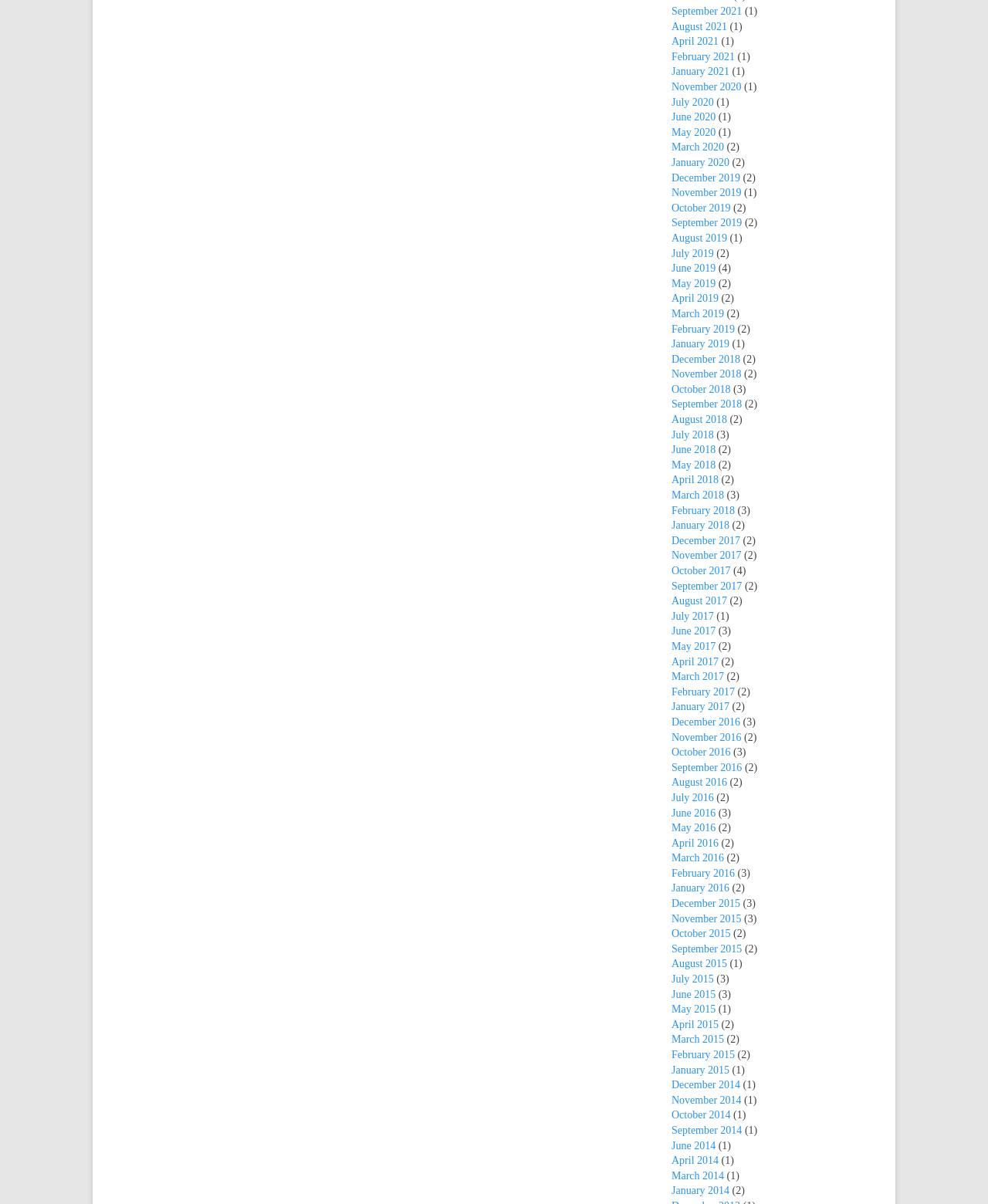Determine the bounding box of the UI element mentioned here: "December 2018". The coordinates must be in the format [left, top, right, bottom] with values ranging from 0 to 1.

[0.68, 0.293, 0.749, 0.303]